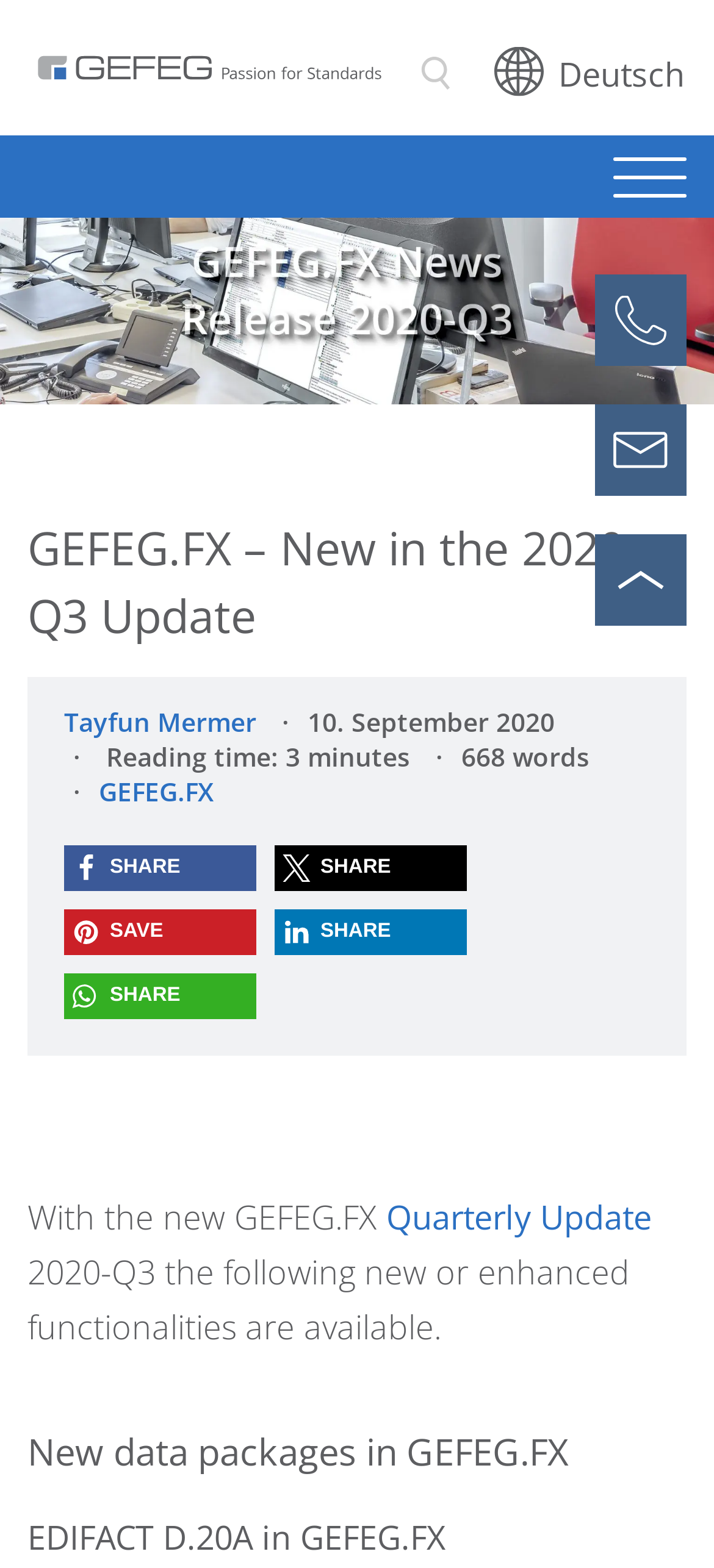What is the number of words in the article? Using the information from the screenshot, answer with a single word or phrase.

668